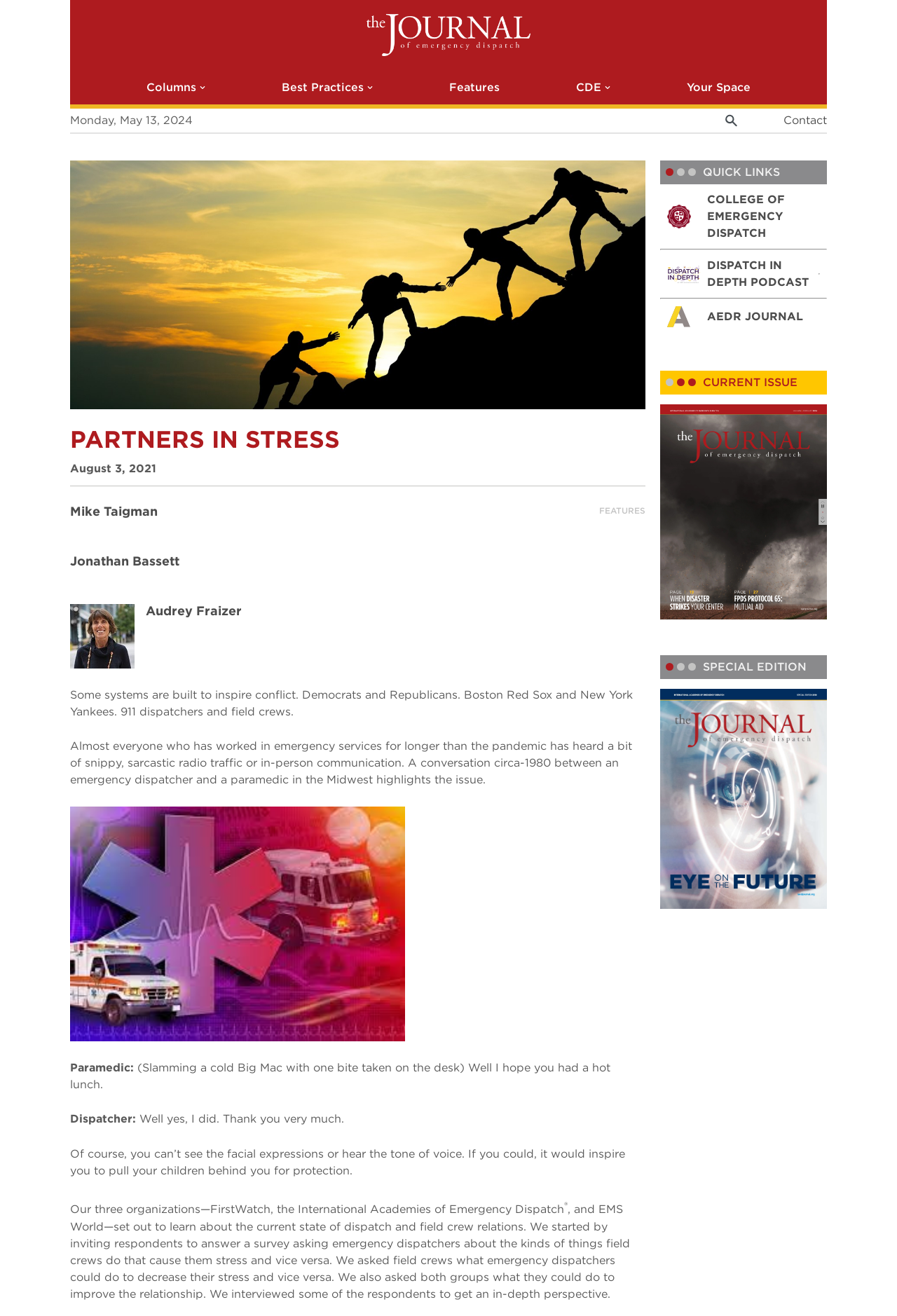Give a comprehensive overview of the webpage, including key elements.

The webpage is the IAED Journal, a publication focused on emergency dispatch and related topics. At the top, there is a logo of The Journal of Emergency Dispatch, accompanied by a navigation menu with links to "Columns", "Best Practices", "Features", "CDE", "Your Space", and "Contact". Below the navigation menu, there is a search bar with a "Search" button.

The main content of the page is divided into several sections. The first section displays the current date, "Monday, May 13, 2024". Below this, there is a header section with the title "PARTNERS IN STRESS" and a subheading "August 3, 2021". This section also contains three articles with headings "Mike Taigman", "Jonathan Bassett", and "Audrey Fraizer", each accompanied by a brief summary.

The next section is titled "FEATURES" and contains a lengthy article discussing the relationship between emergency dispatchers and field crews. The article includes several paragraphs of text, an image, and a quote from a conversation between a paramedic and a dispatcher.

On the right side of the page, there is a section titled "QUICK LINKS" with links to "College of Emergency Dispatch", "Dispatch In Depth Podcast", and "AEDR Journal". Each link is accompanied by a logo image.

Further down the page, there are two more sections: "CURRENT ISSUE" and "SPECIAL EDITION", each with a link to a specific issue of the journal and an accompanying image.